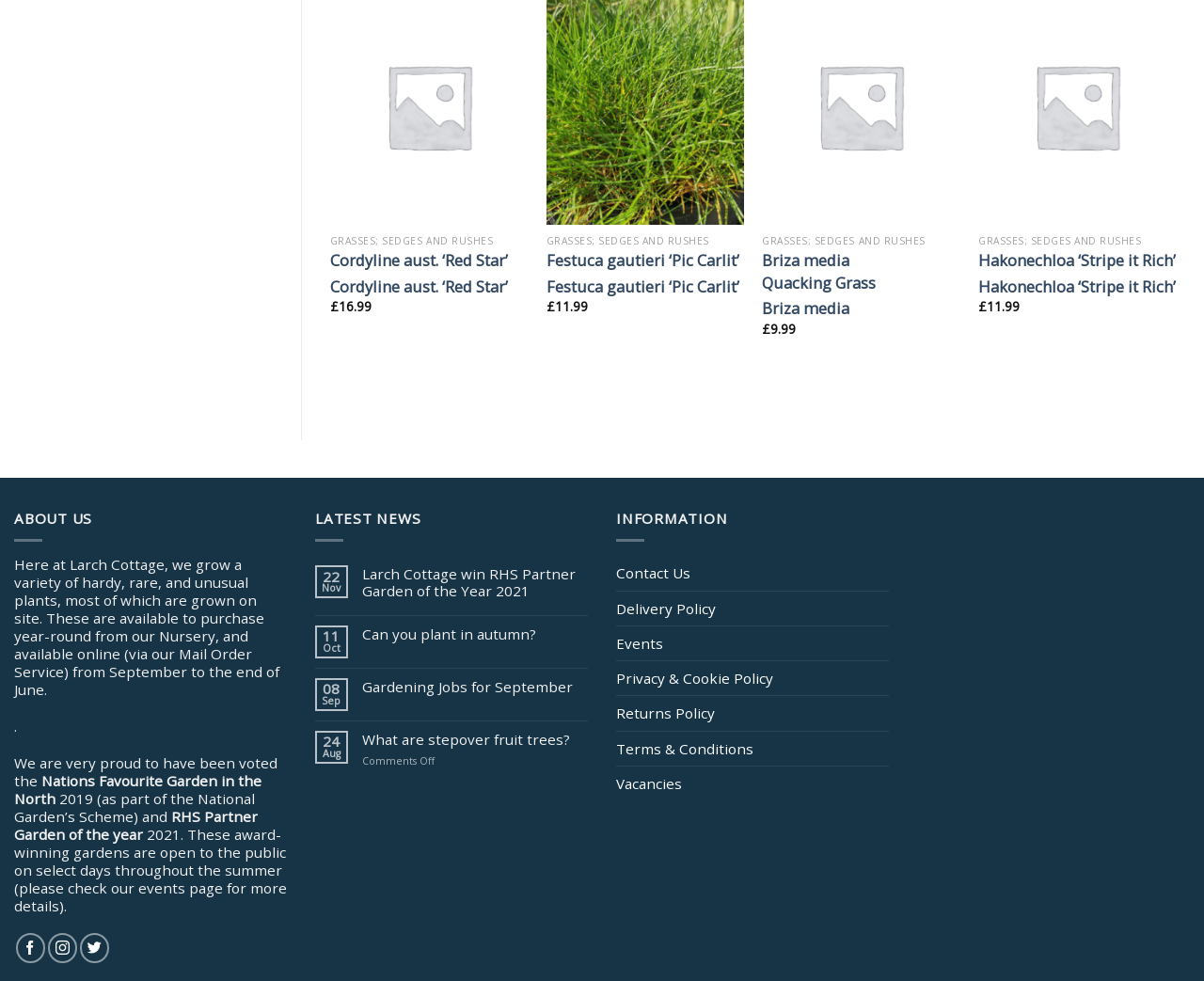Specify the bounding box coordinates of the region I need to click to perform the following instruction: "Contact Us". The coordinates must be four float numbers in the range of 0 to 1, i.e., [left, top, right, bottom].

[0.512, 0.567, 0.573, 0.602]